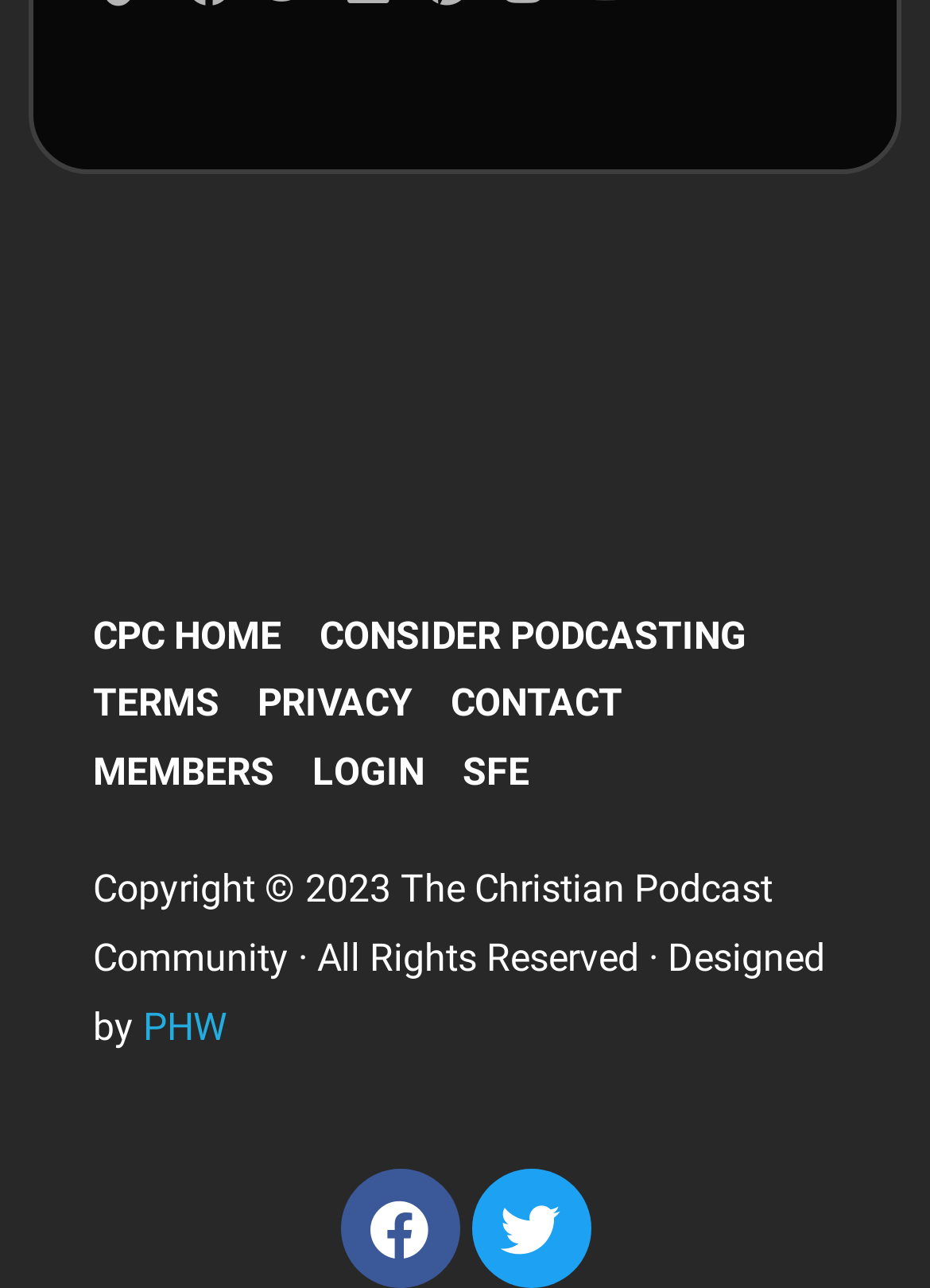Predict the bounding box coordinates of the area that should be clicked to accomplish the following instruction: "contact us". The bounding box coordinates should consist of four float numbers between 0 and 1, i.e., [left, top, right, bottom].

[0.485, 0.521, 0.669, 0.574]